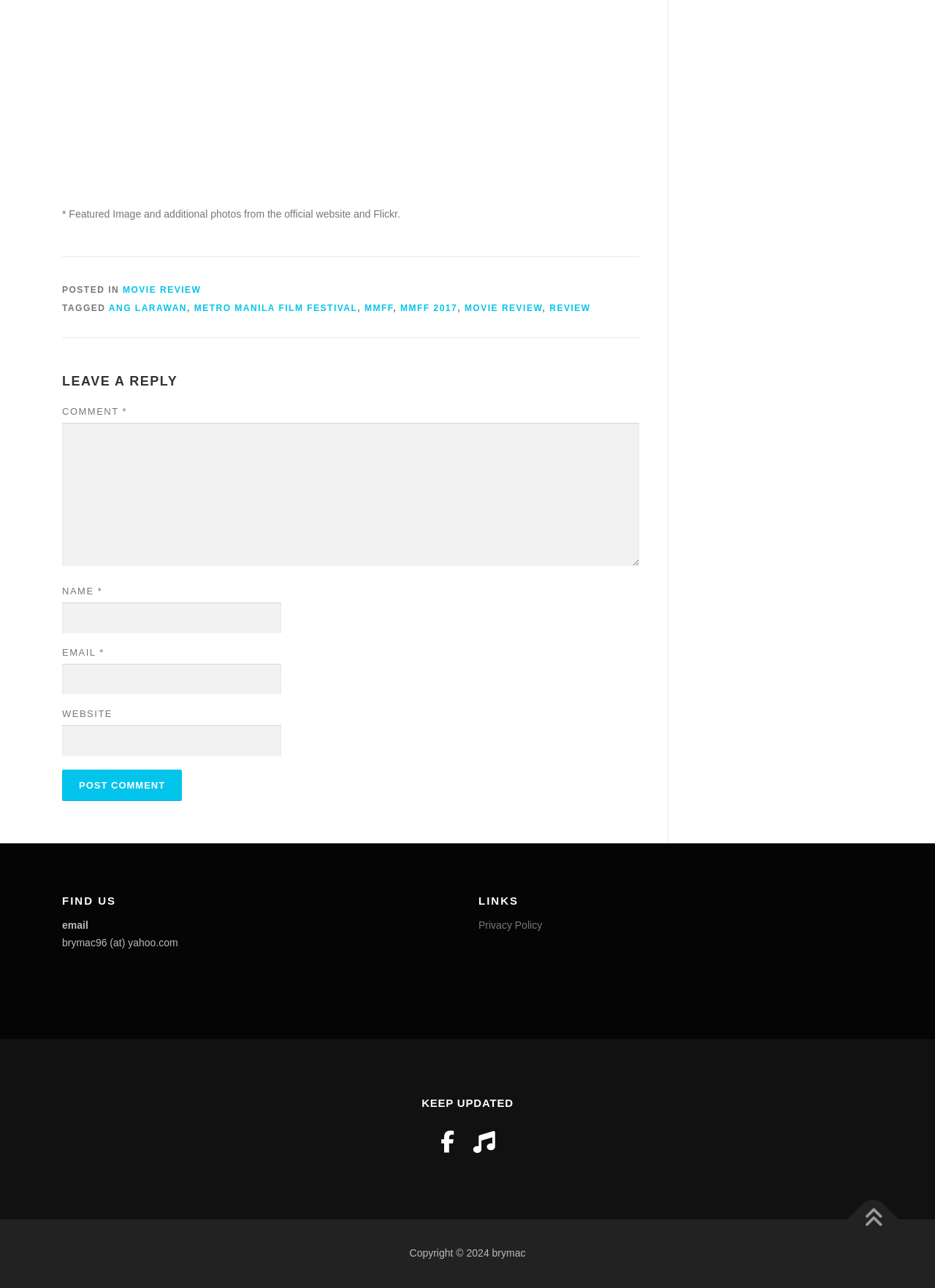Please determine the bounding box coordinates of the element's region to click for the following instruction: "Enter your name in the 'NAME' field".

[0.066, 0.468, 0.301, 0.492]